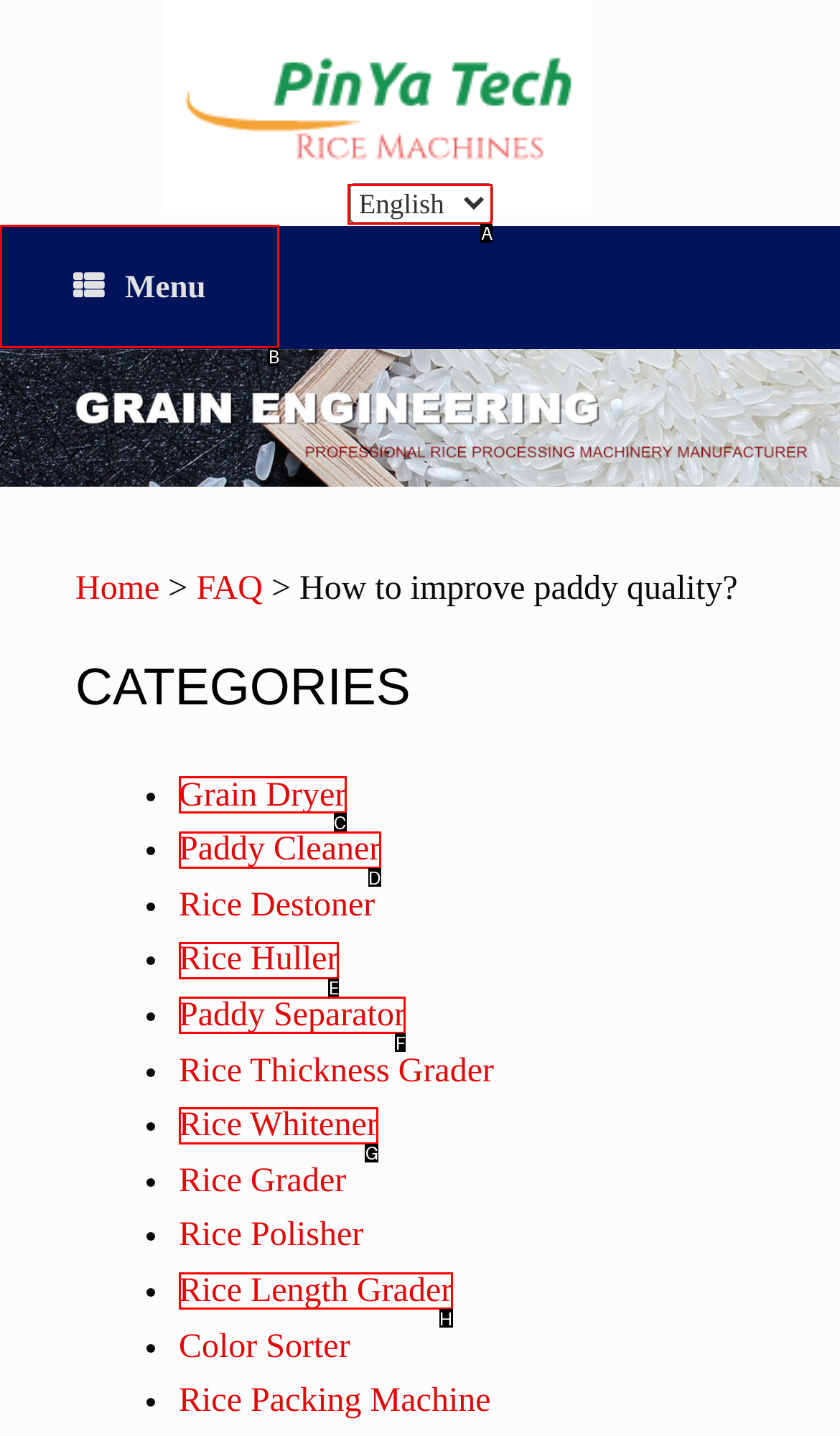Tell me which letter I should select to achieve the following goal: Choose a language
Answer with the corresponding letter from the provided options directly.

A